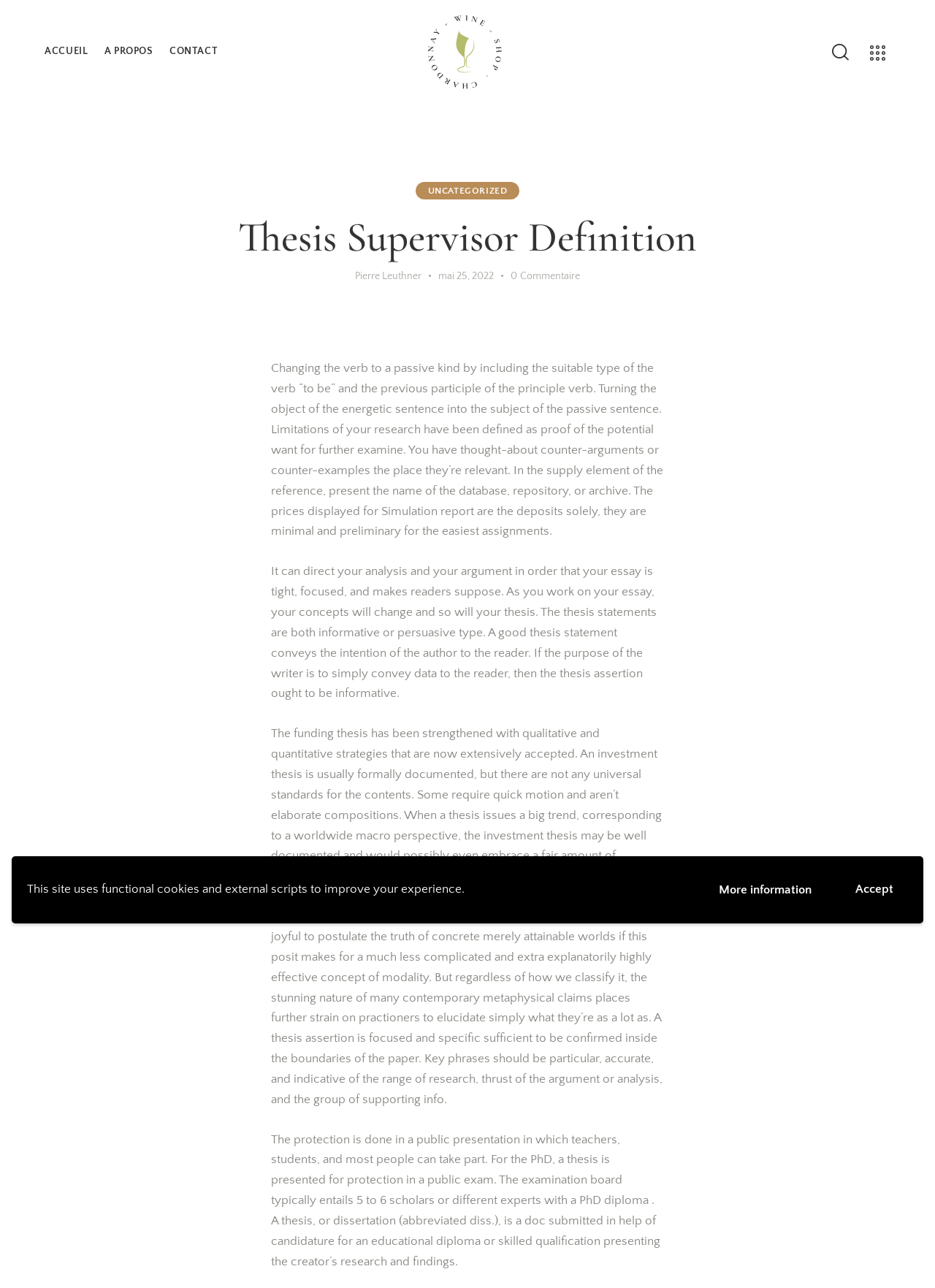What is the name of the website?
Answer the question with detailed information derived from the image.

I found the name 'Les saveurs de Mohanne' mentioned in the logo section, which is likely to be the name of the website.